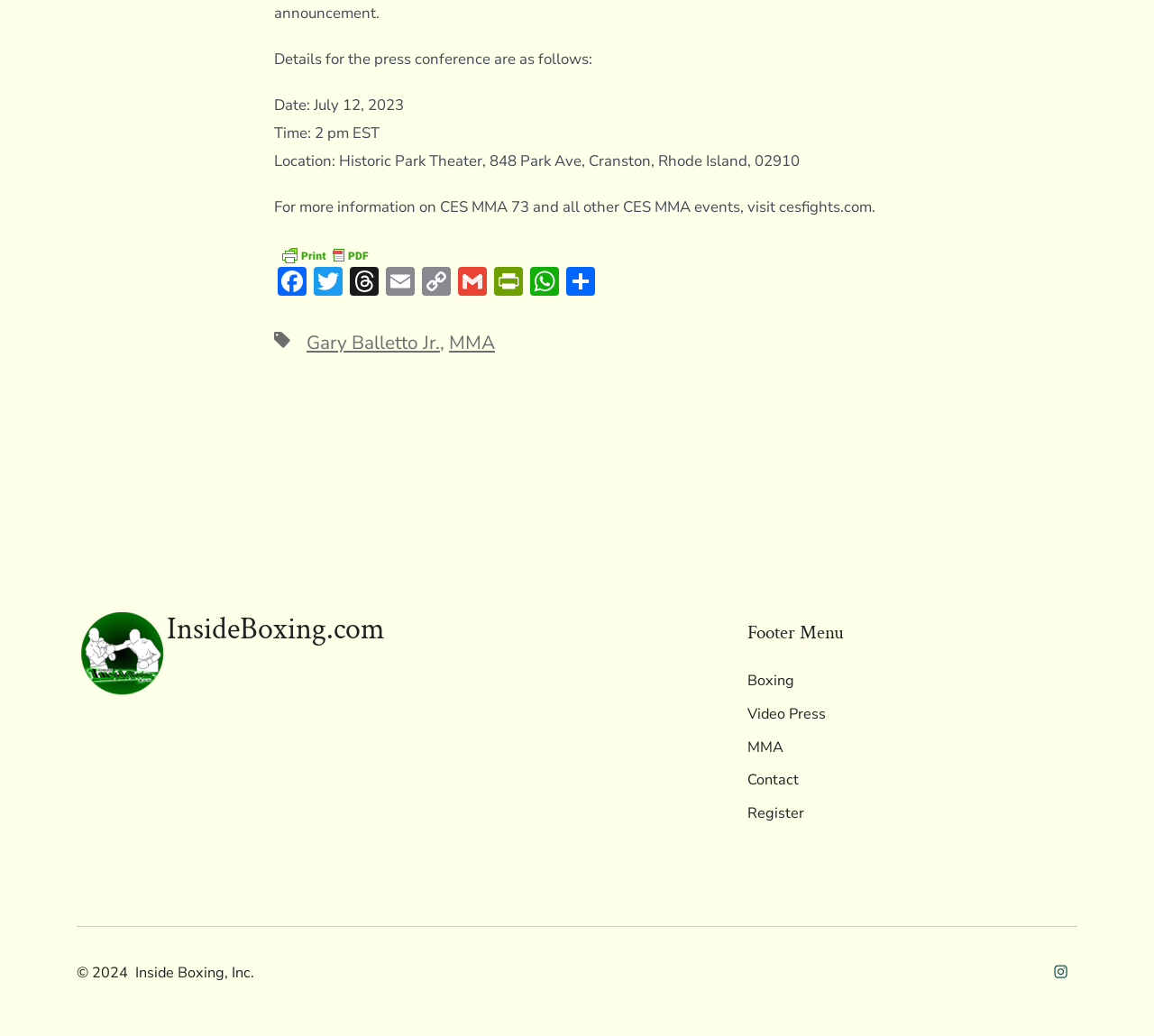Locate the bounding box coordinates of the element's region that should be clicked to carry out the following instruction: "Share on WhatsApp". The coordinates need to be four float numbers between 0 and 1, i.e., [left, top, right, bottom].

[0.456, 0.258, 0.488, 0.291]